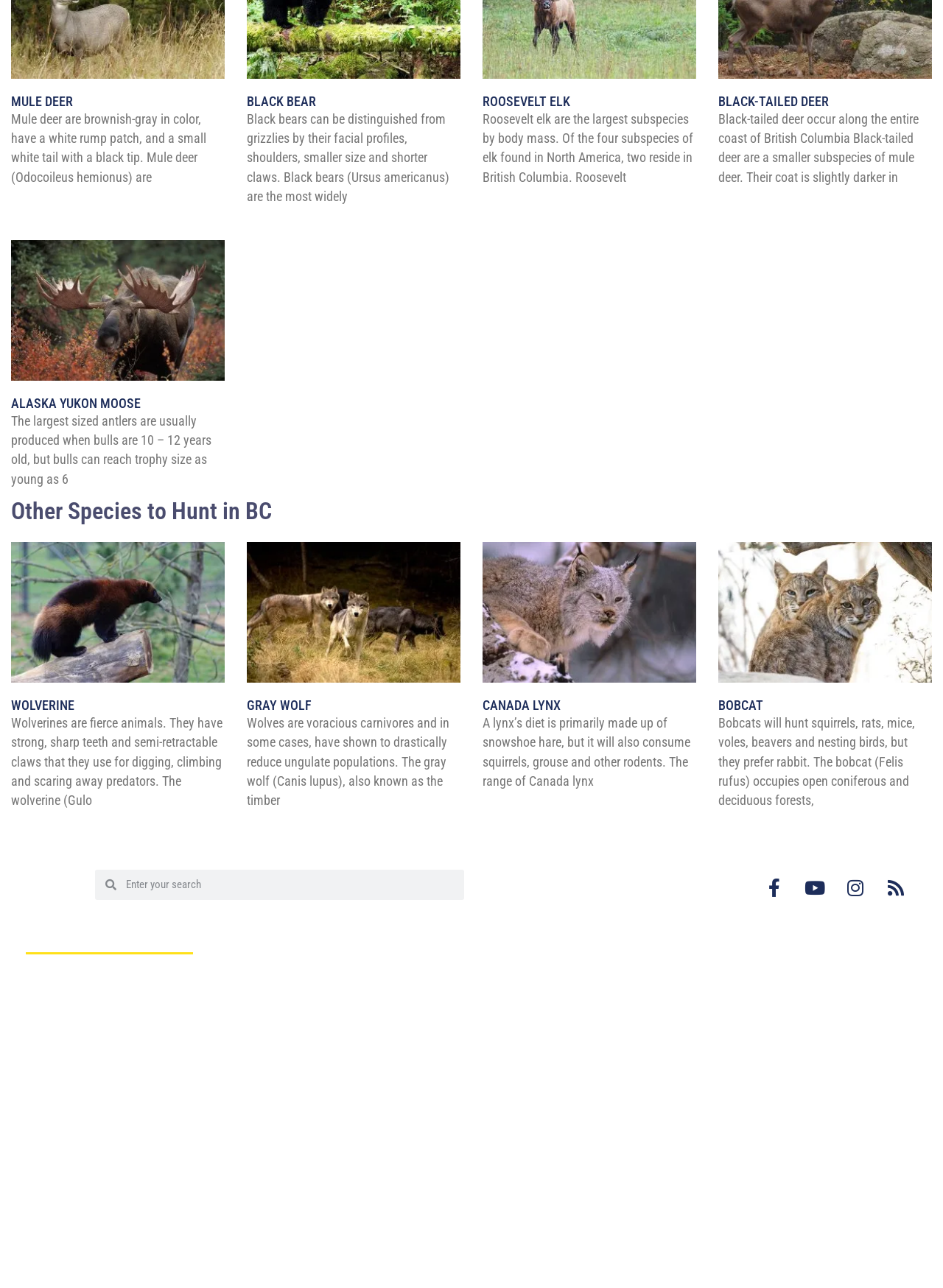Provide the bounding box coordinates of the section that needs to be clicked to accomplish the following instruction: "Explore GOABC."

[0.027, 0.715, 0.205, 0.733]